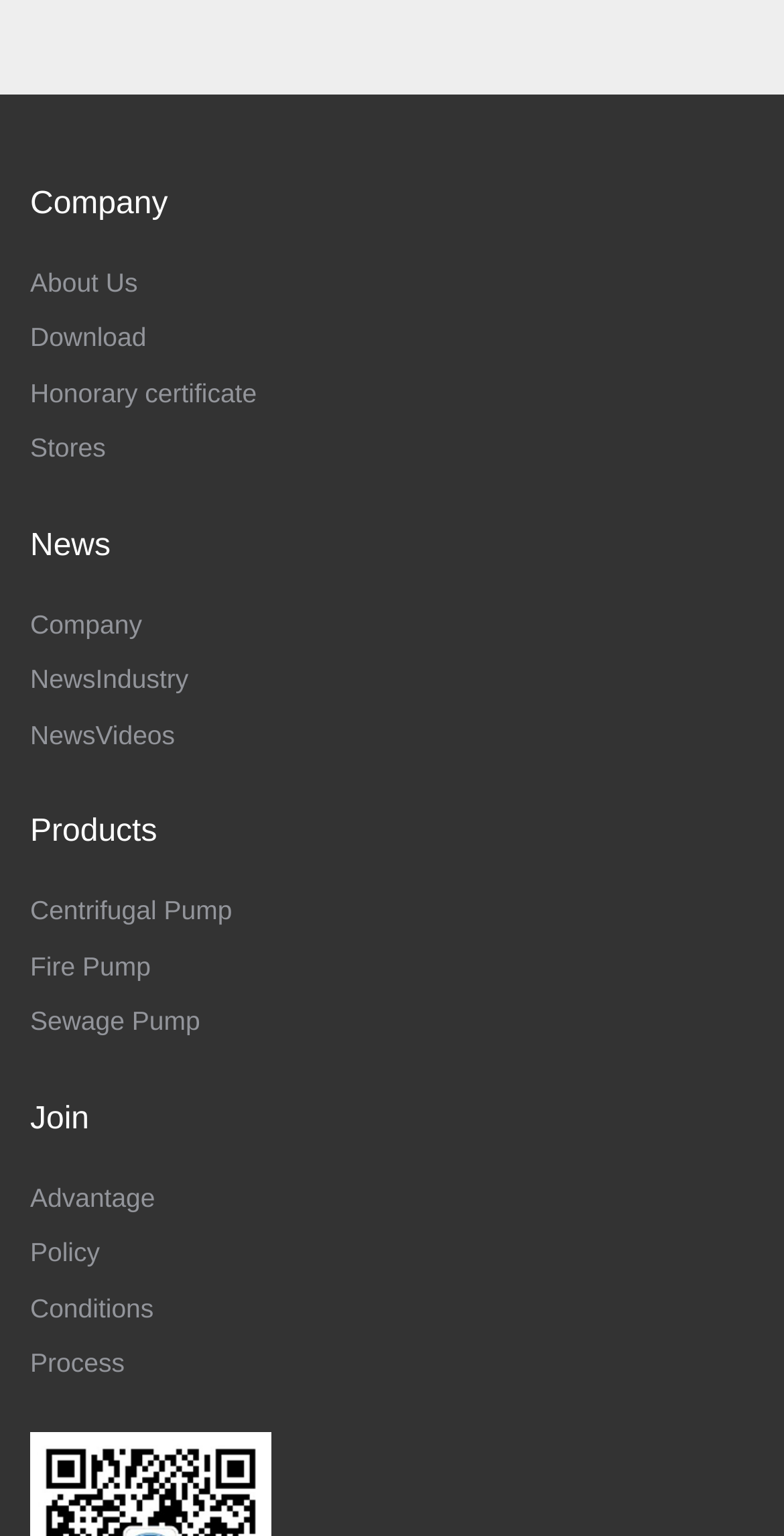Use a single word or phrase to answer the question: What is the purpose of the 'Join' section?

To provide information on joining the company